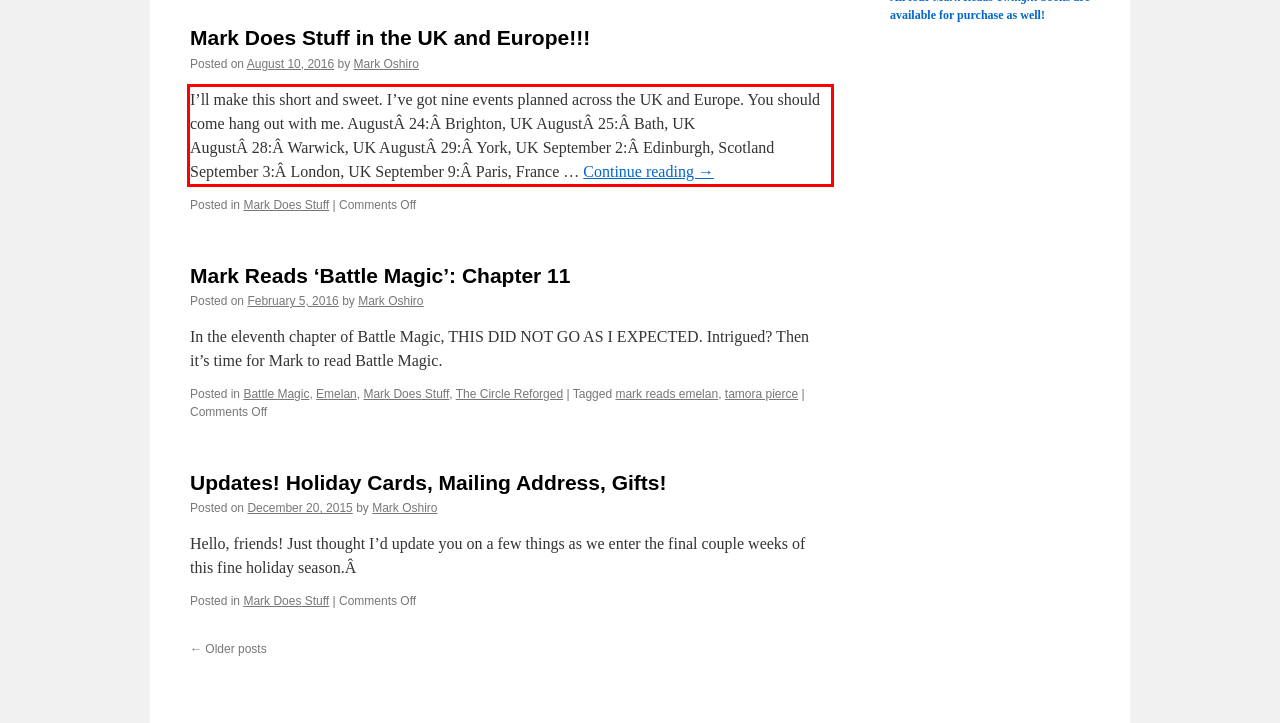Identify and extract the text within the red rectangle in the screenshot of the webpage.

I’ll make this short and sweet. I’ve got nine events planned across the UK and Europe. You should come hang out with me. AugustÂ 24:Â Brighton, UK AugustÂ 25:Â Bath, UK AugustÂ 28:Â Warwick, UK AugustÂ 29:Â York, UK September 2:Â Edinburgh, Scotland September 3:Â London, UK September 9:Â Paris, France … Continue reading →